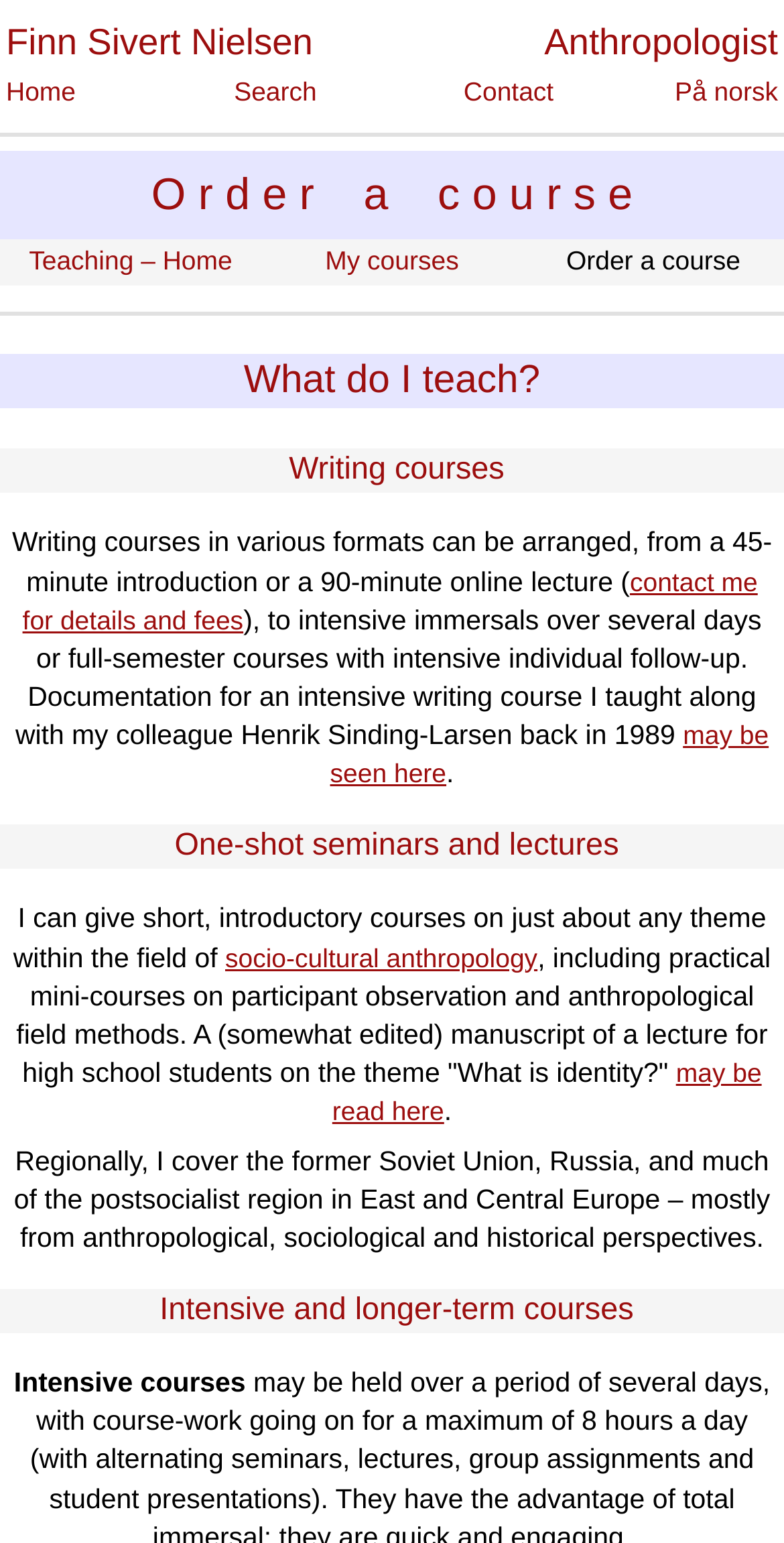Produce a meticulous description of the webpage.

This webpage is about Finn Sivert Nielsen, an anthropologist who offers courses and services in translation, teaching, editing, and anthropology. At the top of the page, there is a table with two columns, one containing the name "Finn Sivert Nielsen" and the other containing the title "Anthropologist". 

Below this table, there is a navigation menu with four links: "Home", "Search", "Contact", and "På norsk" (which means "In Norwegian"). 

Further down, there is a section with a heading "Order a course" and three links: "Teaching – Home", "My courses", and "Order a course". 

The main content of the page is divided into four sections, each with a heading. The first section, "What do I teach?", is a brief introduction to the courses offered. The second section, "Writing courses", describes the various formats of writing courses that can be arranged, including online lectures and intensive immersals. There is also a link to a document detailing a writing course taught by the anthropologist in 1989. 

The third section, "One-shot seminars and lectures", explains that the anthropologist can give short, introductory courses on various themes within socio-cultural anthropology, including practical mini-courses on participant observation and anthropological field methods. There is a link to a lecture manuscript on the theme "What is identity?".

The fourth section, "Regionally, I cover...", describes the geographical regions covered by the anthropologist's courses, including the former Soviet Union, Russia, and East and Central Europe. 

Finally, there is a section with a heading "Intensive and longer-term courses", which appears to be a brief introduction to more in-depth courses offered.